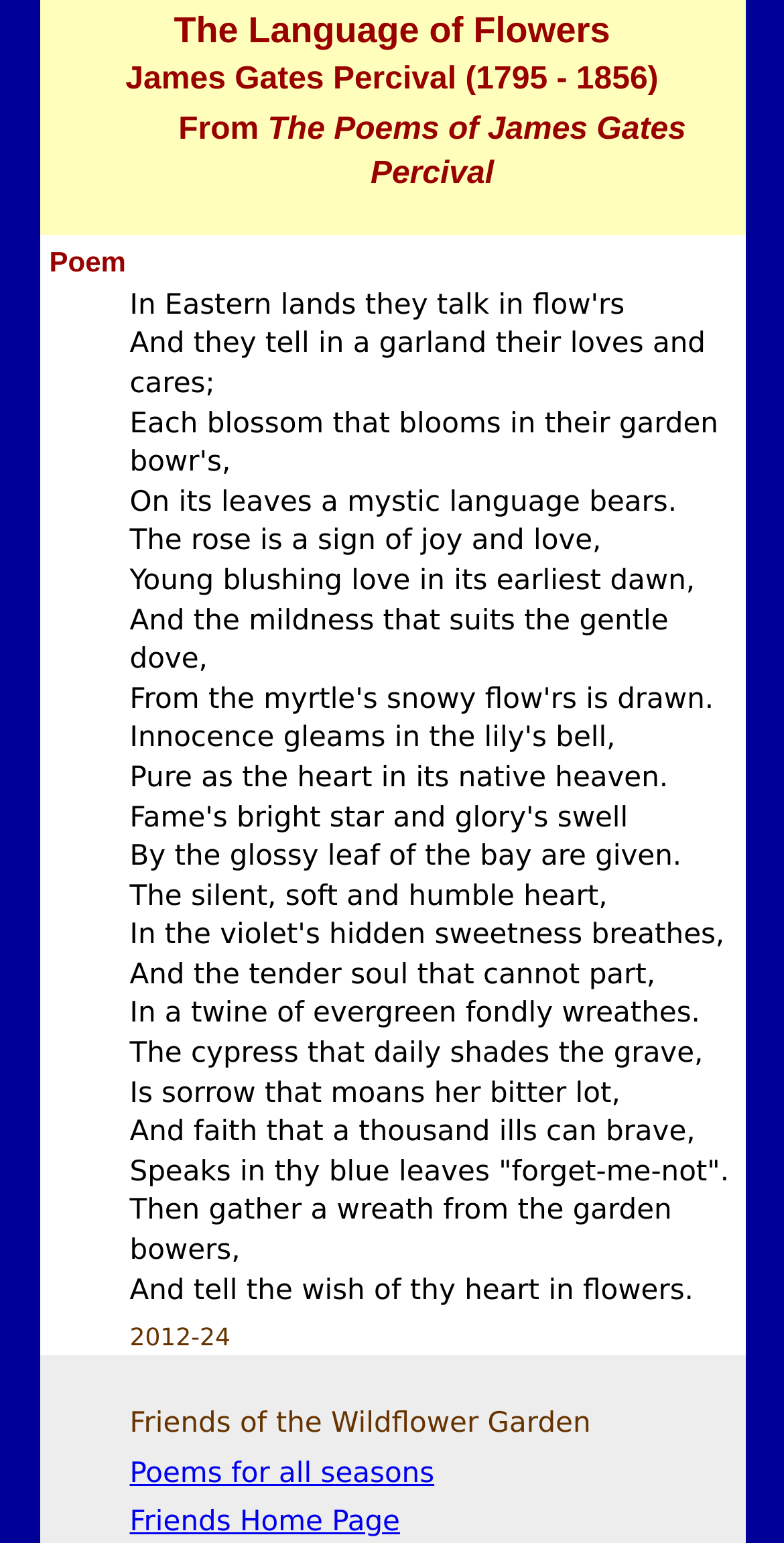What is the organization mentioned at the bottom of the page? Based on the screenshot, please respond with a single word or phrase.

Friends of the Wildflower Garden